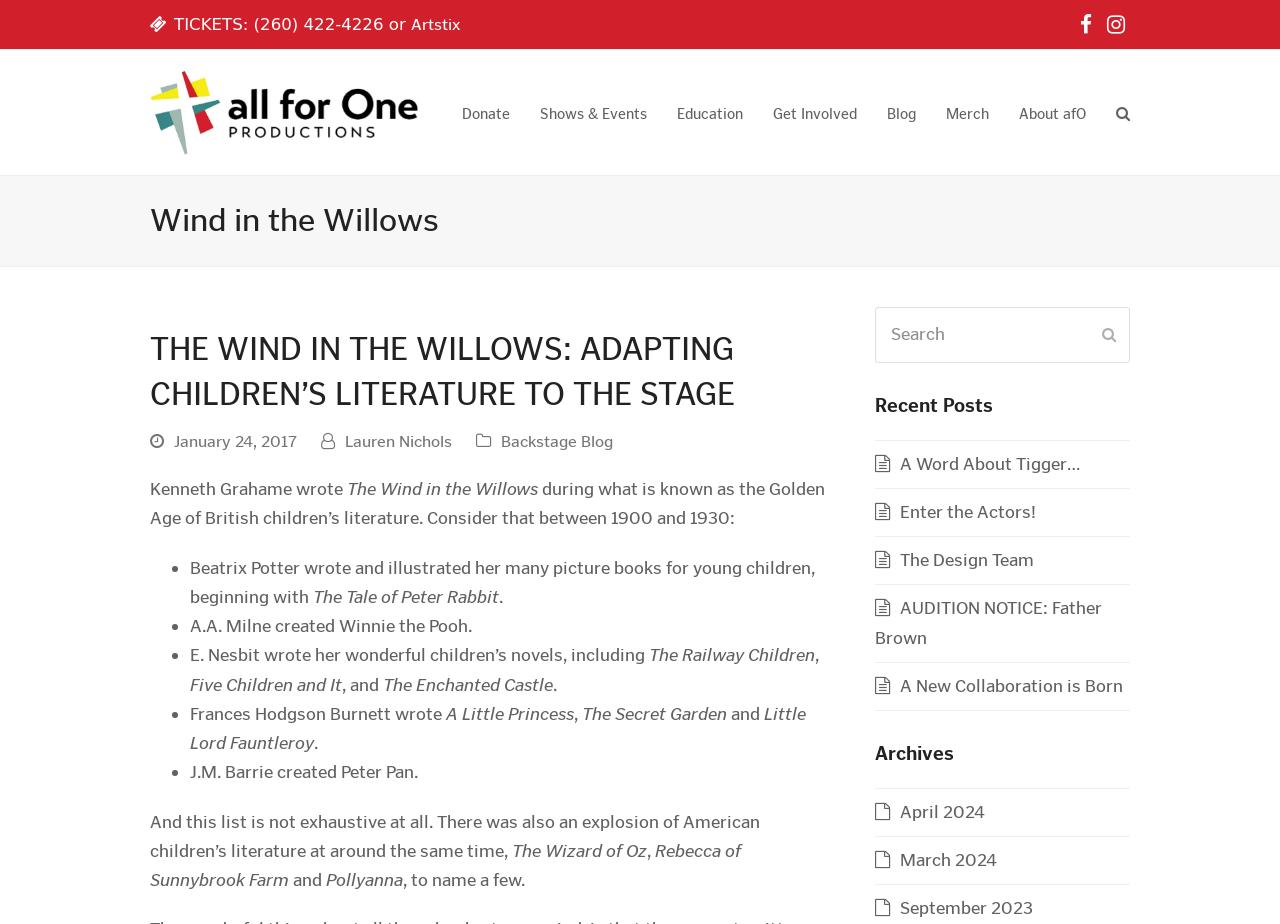Identify the webpage's primary heading and generate its text.

Wind in the Willows